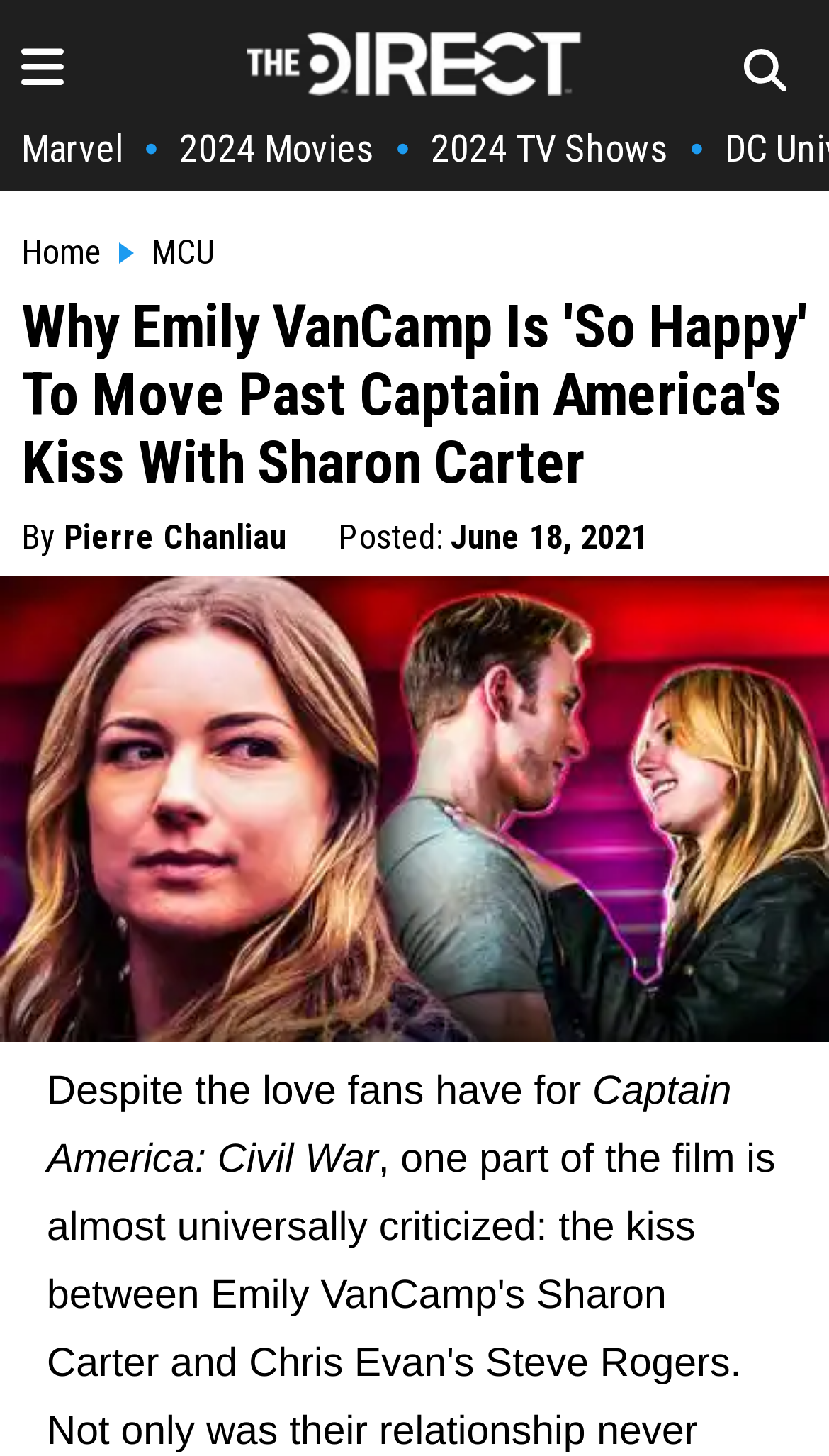What is the date of the article?
Provide a concise answer using a single word or phrase based on the image.

June 18, 2021